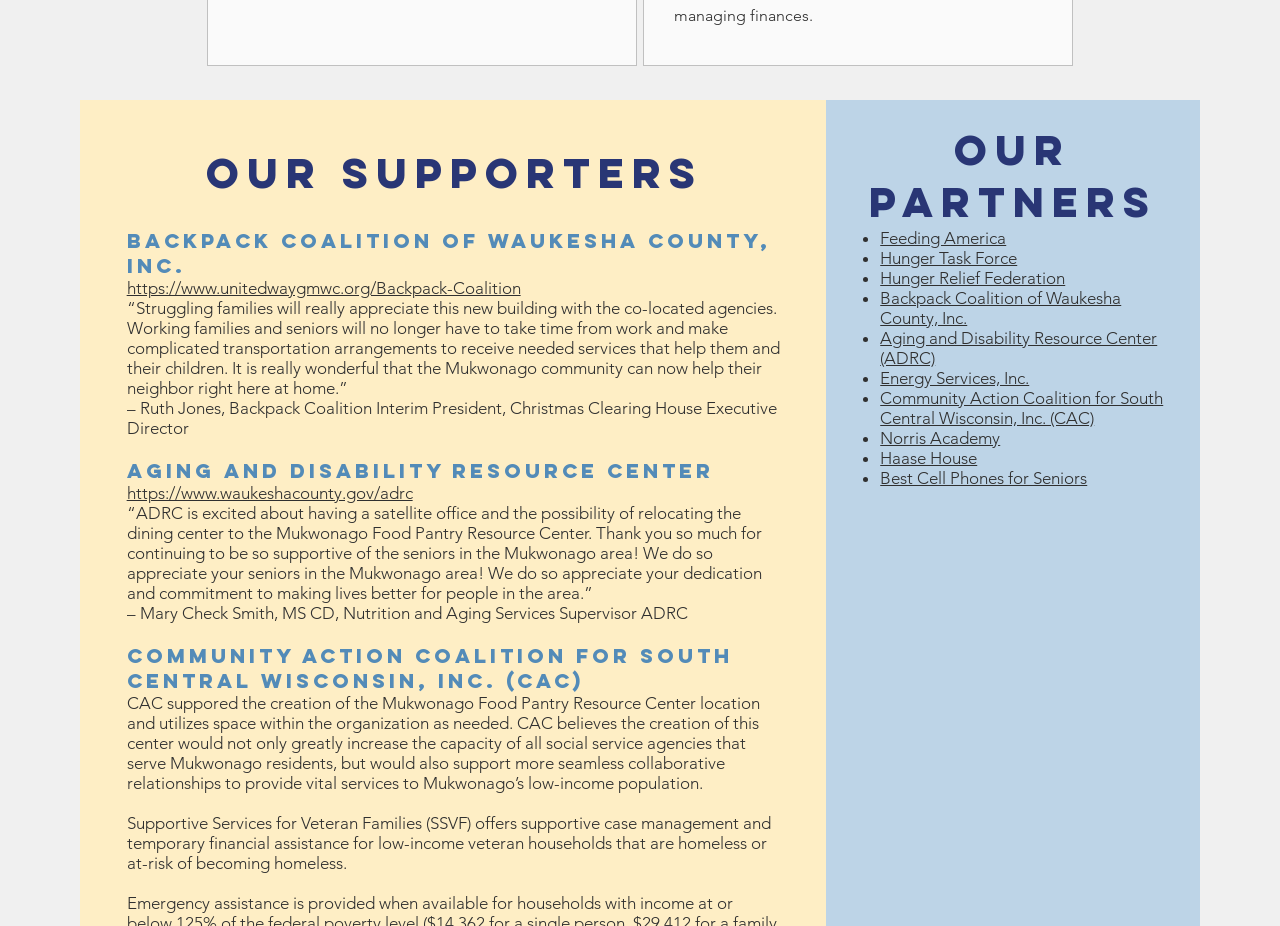What is the name of the organization mentioned in the first heading?
Please respond to the question thoroughly and include all relevant details.

The first heading on the webpage is 'Our Supporters' and it mentions 'Backpack Coalition of Waukesha County, Inc.' as one of the supporters.